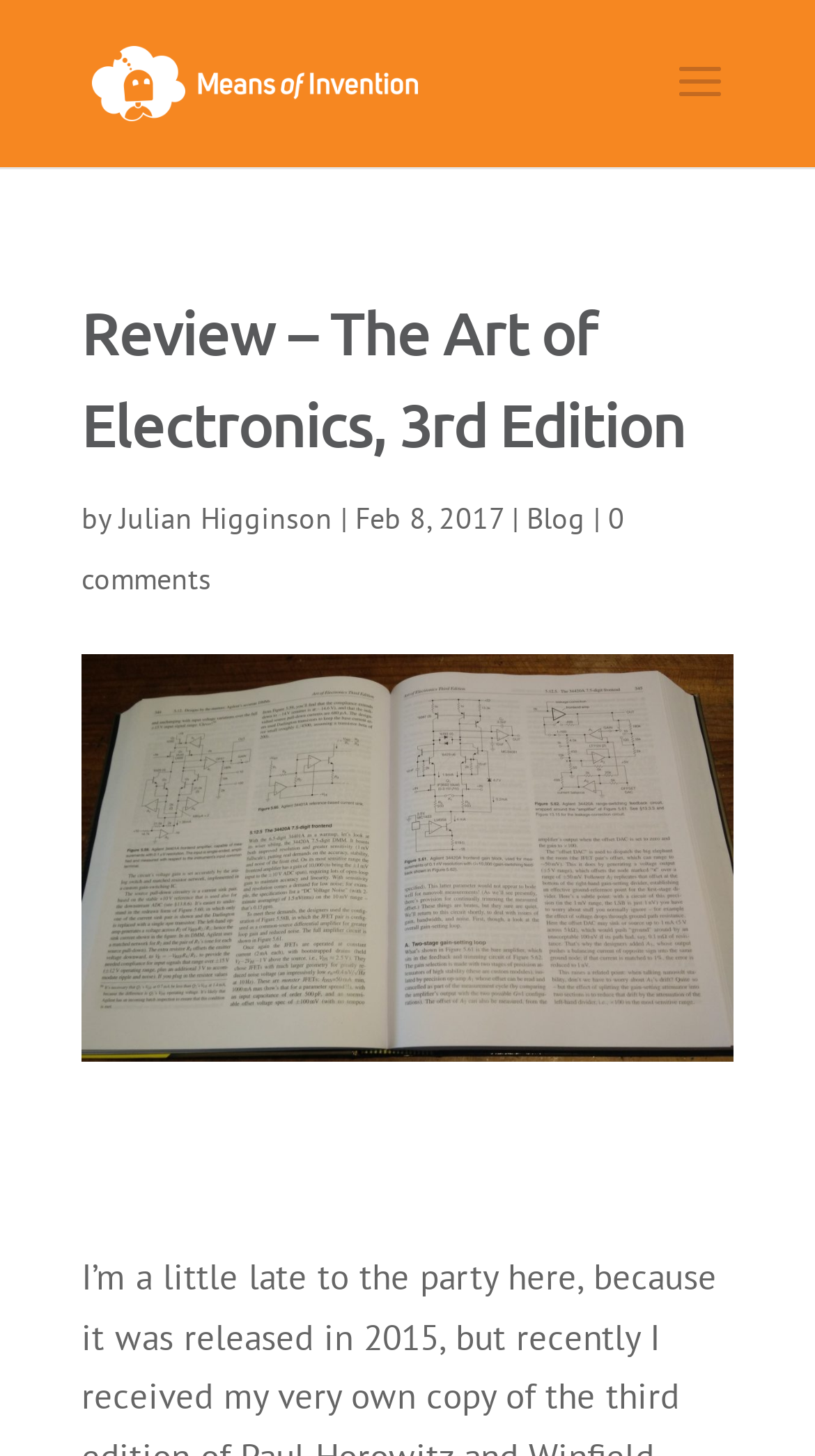Locate the bounding box coordinates of the UI element described by: "Blog". Provide the coordinates as four float numbers between 0 and 1, formatted as [left, top, right, bottom].

[0.646, 0.343, 0.718, 0.369]